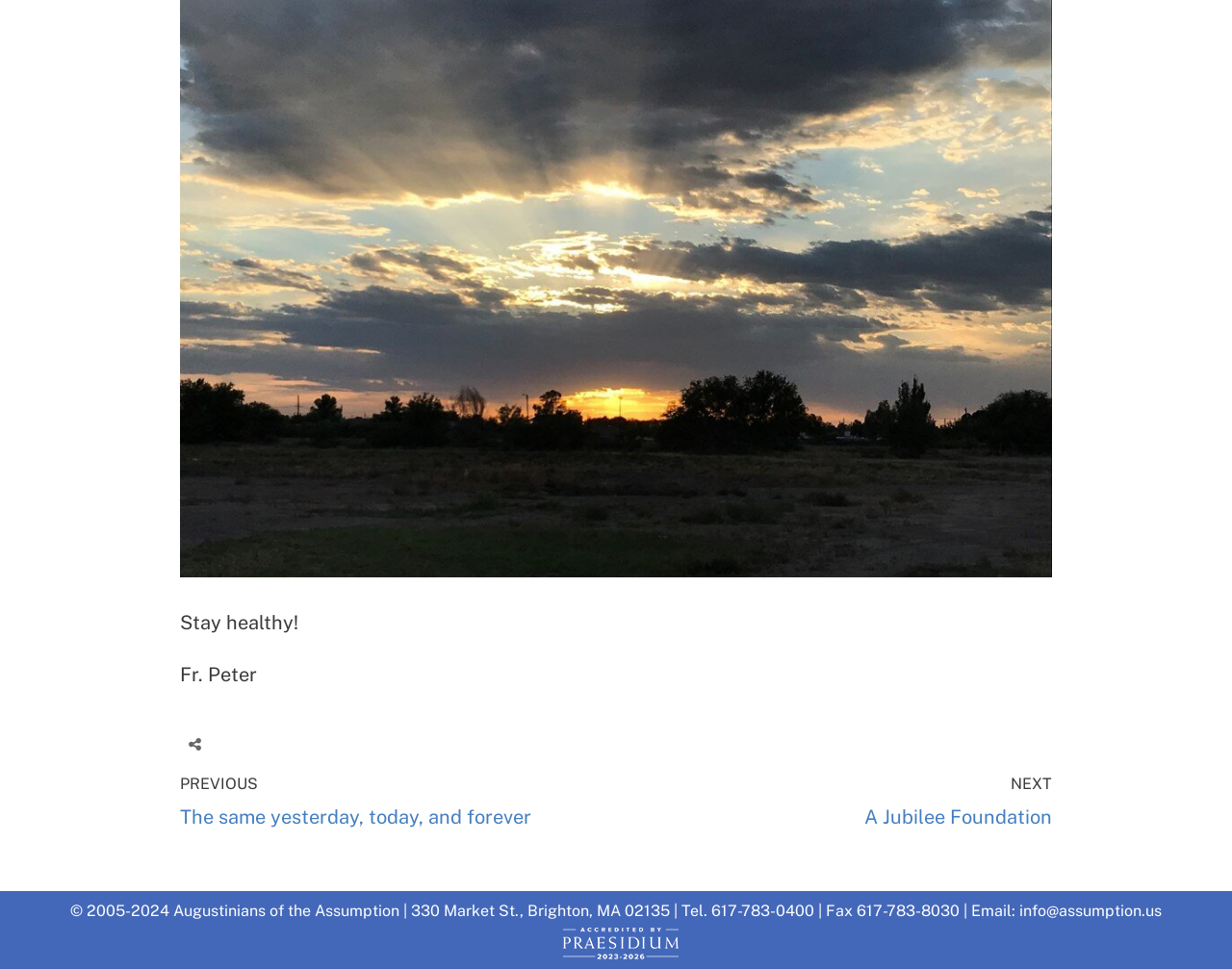Bounding box coordinates are specified in the format (top-left x, top-left y, bottom-right x, bottom-right y). All values are floating point numbers bounded between 0 and 1. Please provide the bounding box coordinate of the region this sentence describes: nextA Jubilee Foundation

[0.702, 0.793, 0.854, 0.855]